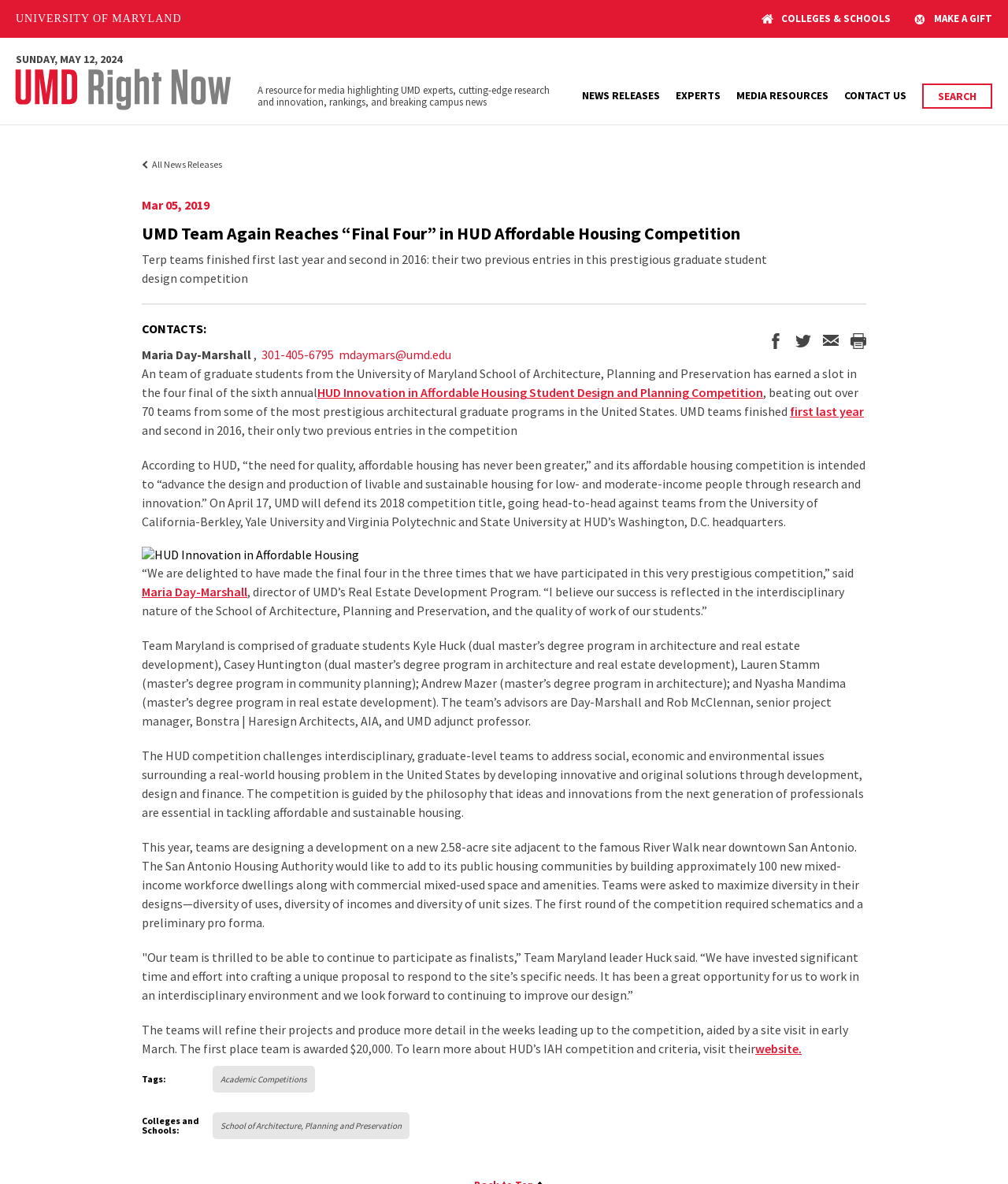Can you find the bounding box coordinates for the element that needs to be clicked to execute this instruction: "Contact 'Maria Day-Marshall'"? The coordinates should be given as four float numbers between 0 and 1, i.e., [left, top, right, bottom].

[0.336, 0.293, 0.448, 0.306]